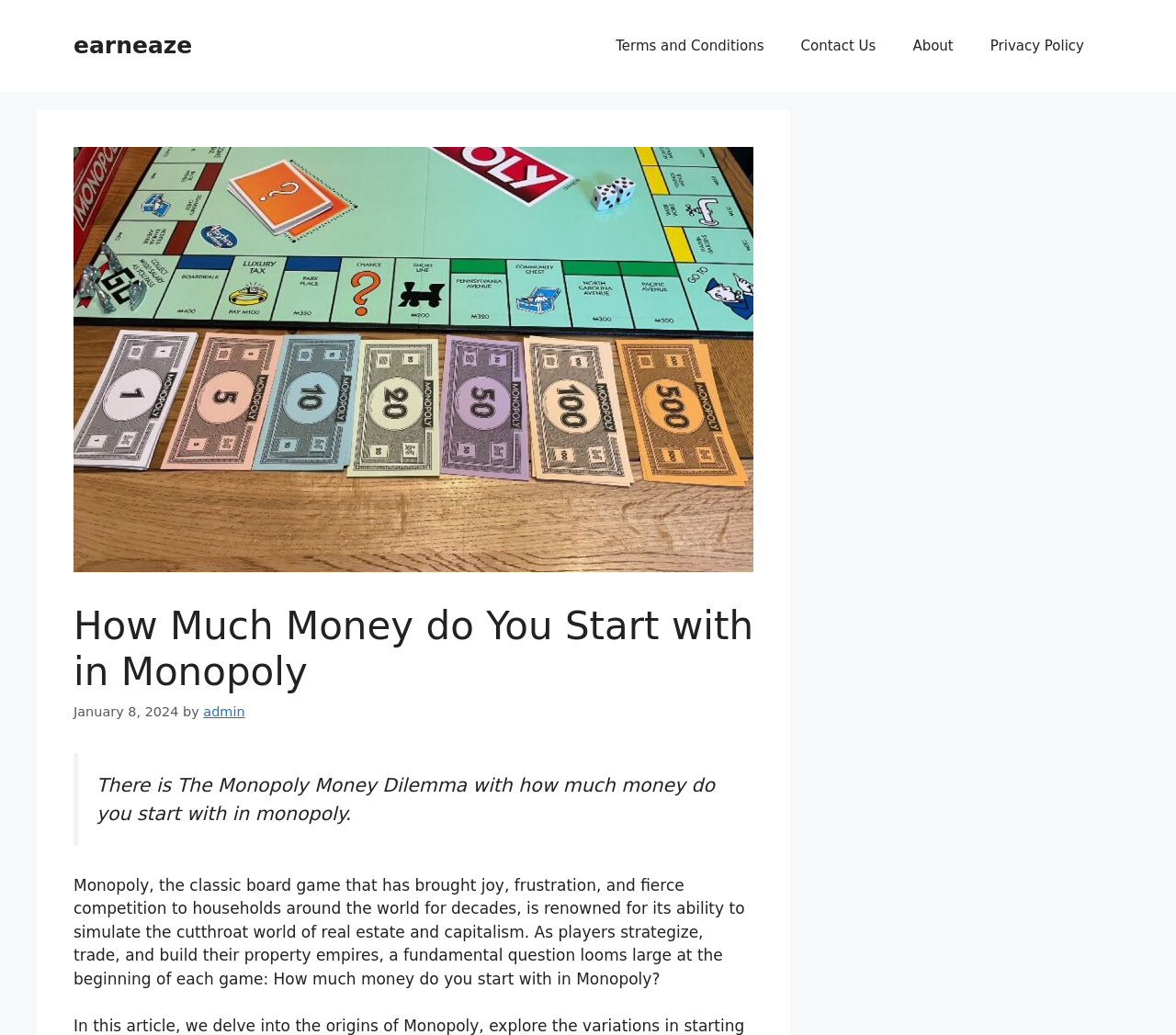What is the topic of the article?
Please describe in detail the information shown in the image to answer the question.

The topic of the article is Monopoly, a classic board game, which is evident from the header 'How Much Money do You Start with in Monopoly' and the content of the article that discusses the game.